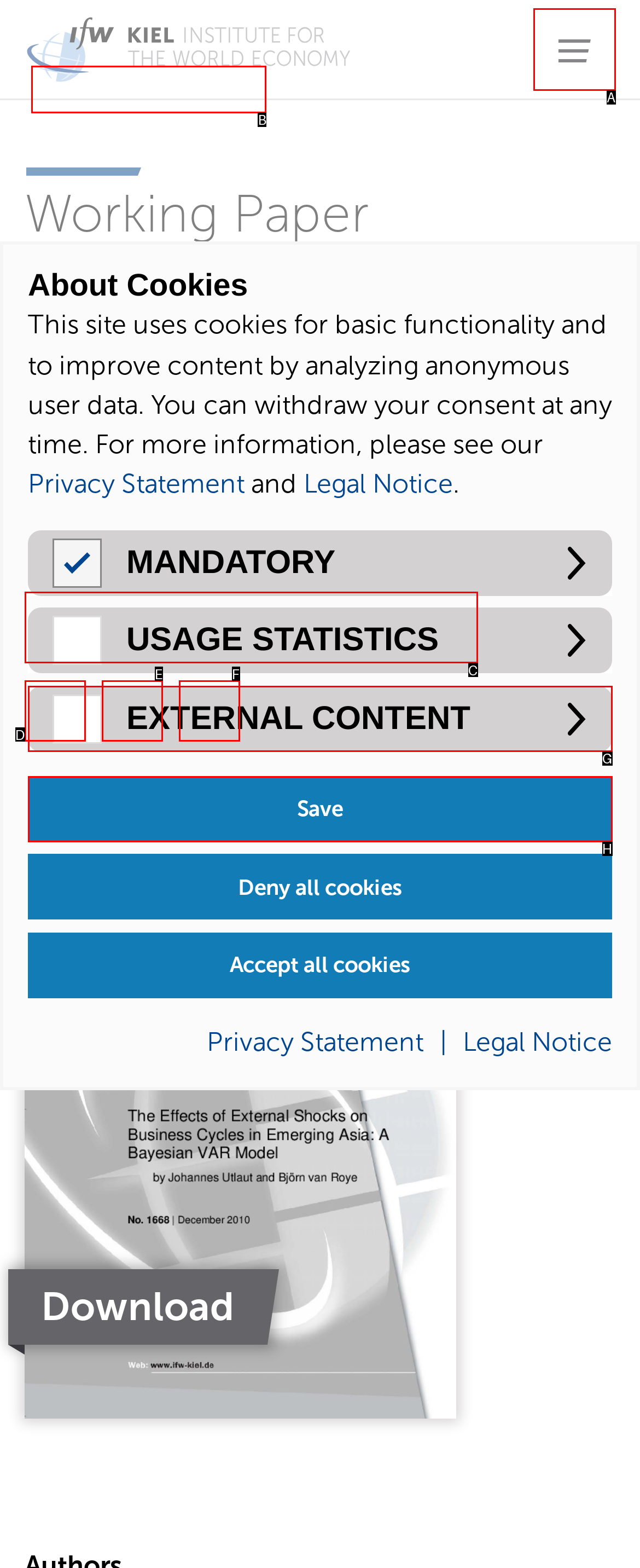Tell me which one HTML element you should click to complete the following task: send an email
Answer with the option's letter from the given choices directly.

None